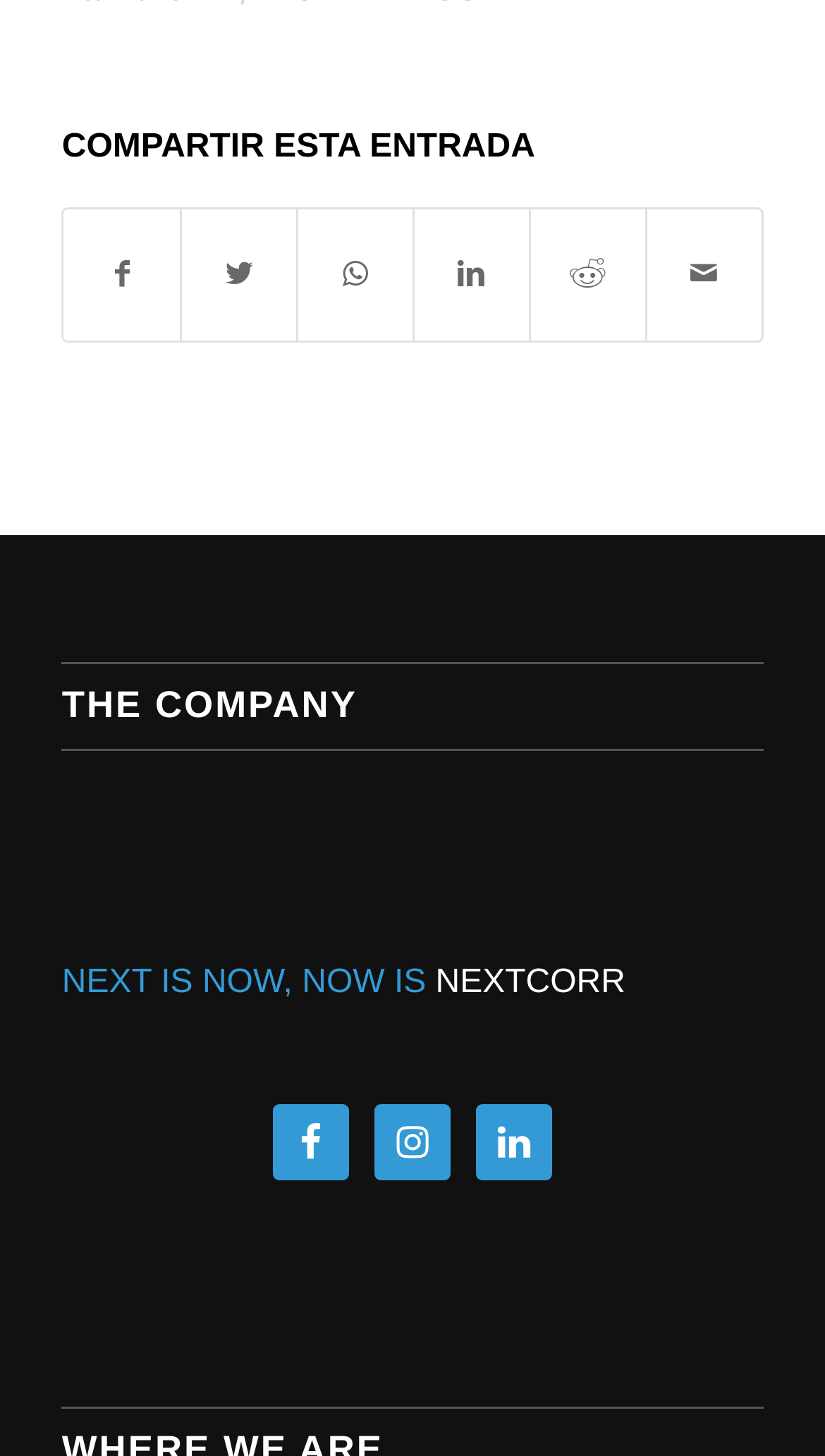Could you indicate the bounding box coordinates of the region to click in order to complete this instruction: "Check Instagram page".

[0.454, 0.758, 0.546, 0.81]